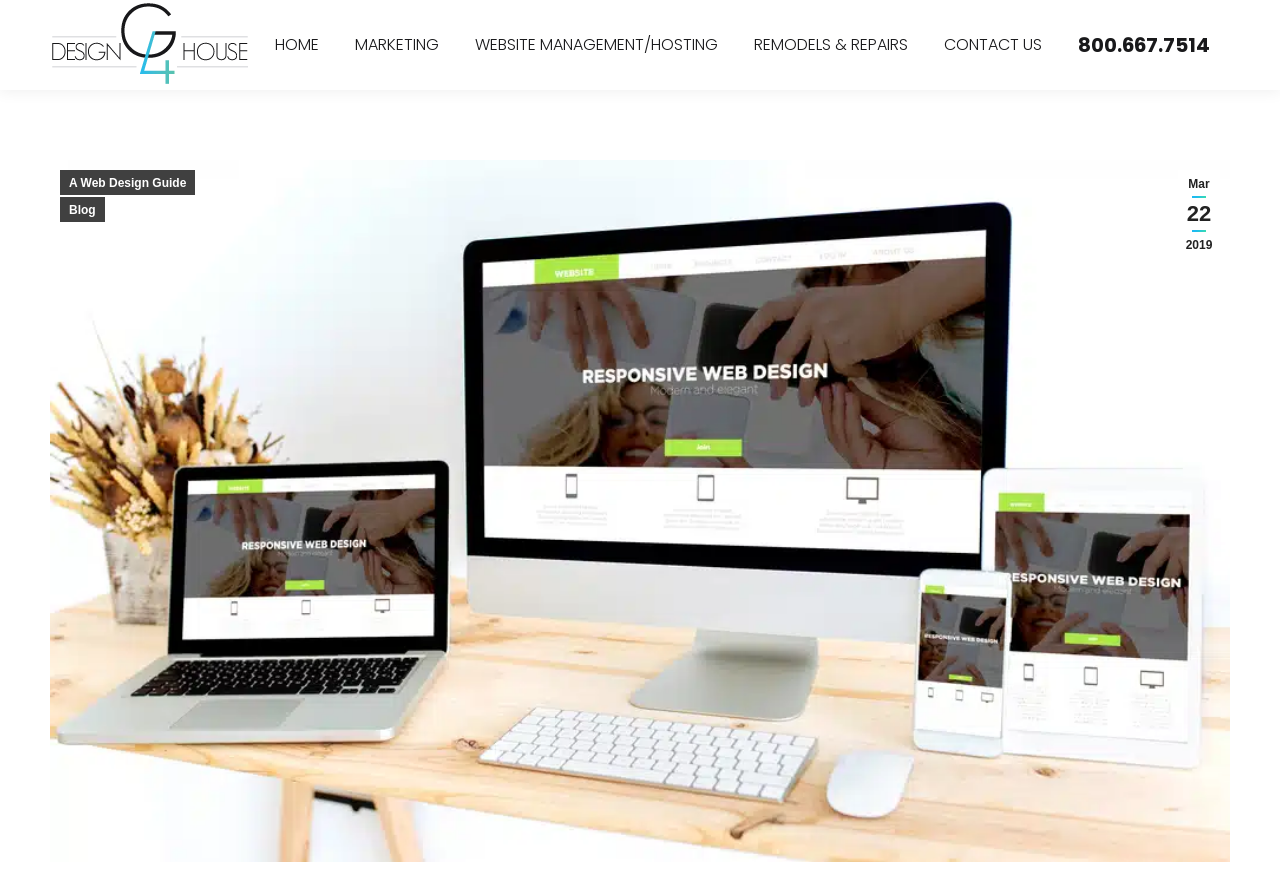Show the bounding box coordinates for the HTML element described as: "800.667.7514".

[0.839, 0.021, 0.948, 0.083]